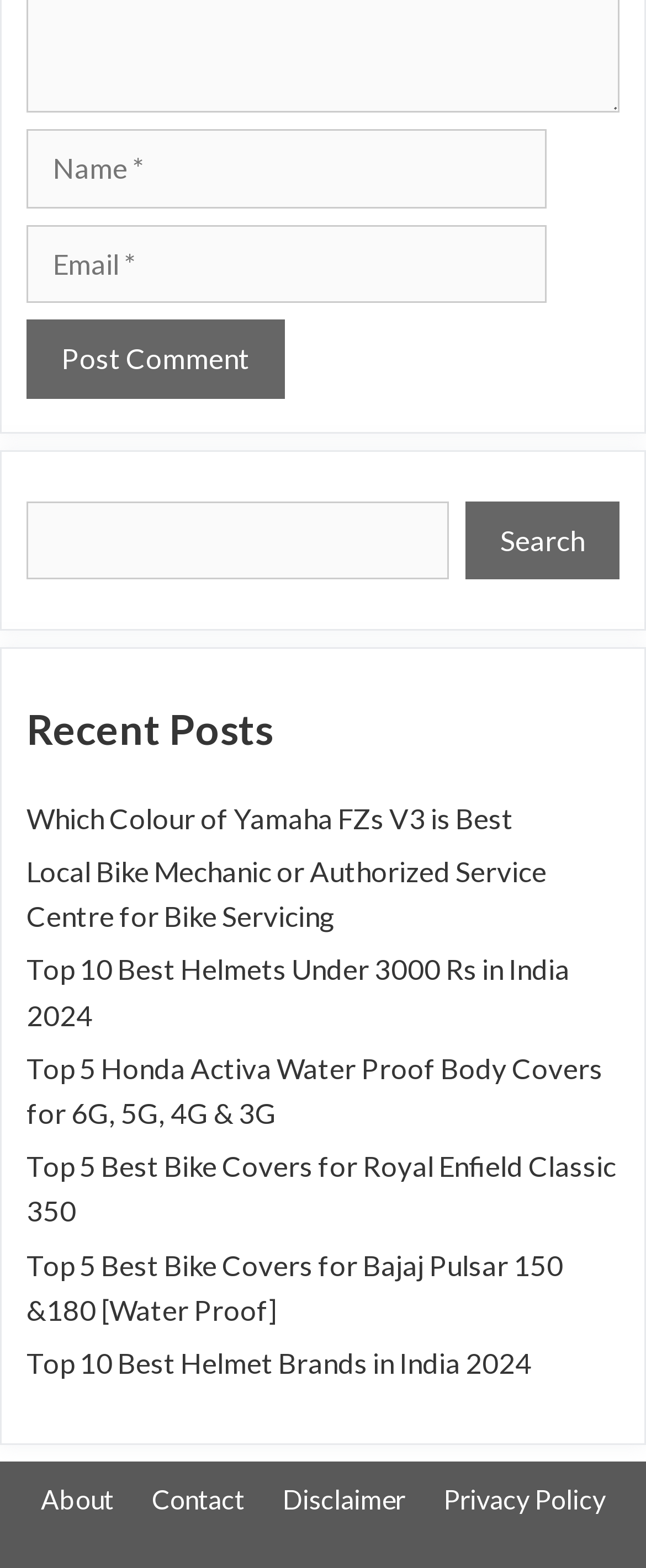Please examine the image and answer the question with a detailed explanation:
What is the purpose of the textboxes?

The textboxes are labeled as 'Name' and 'Email' and are required fields, indicating that they are used to input personal information, likely for commenting or submitting a form.